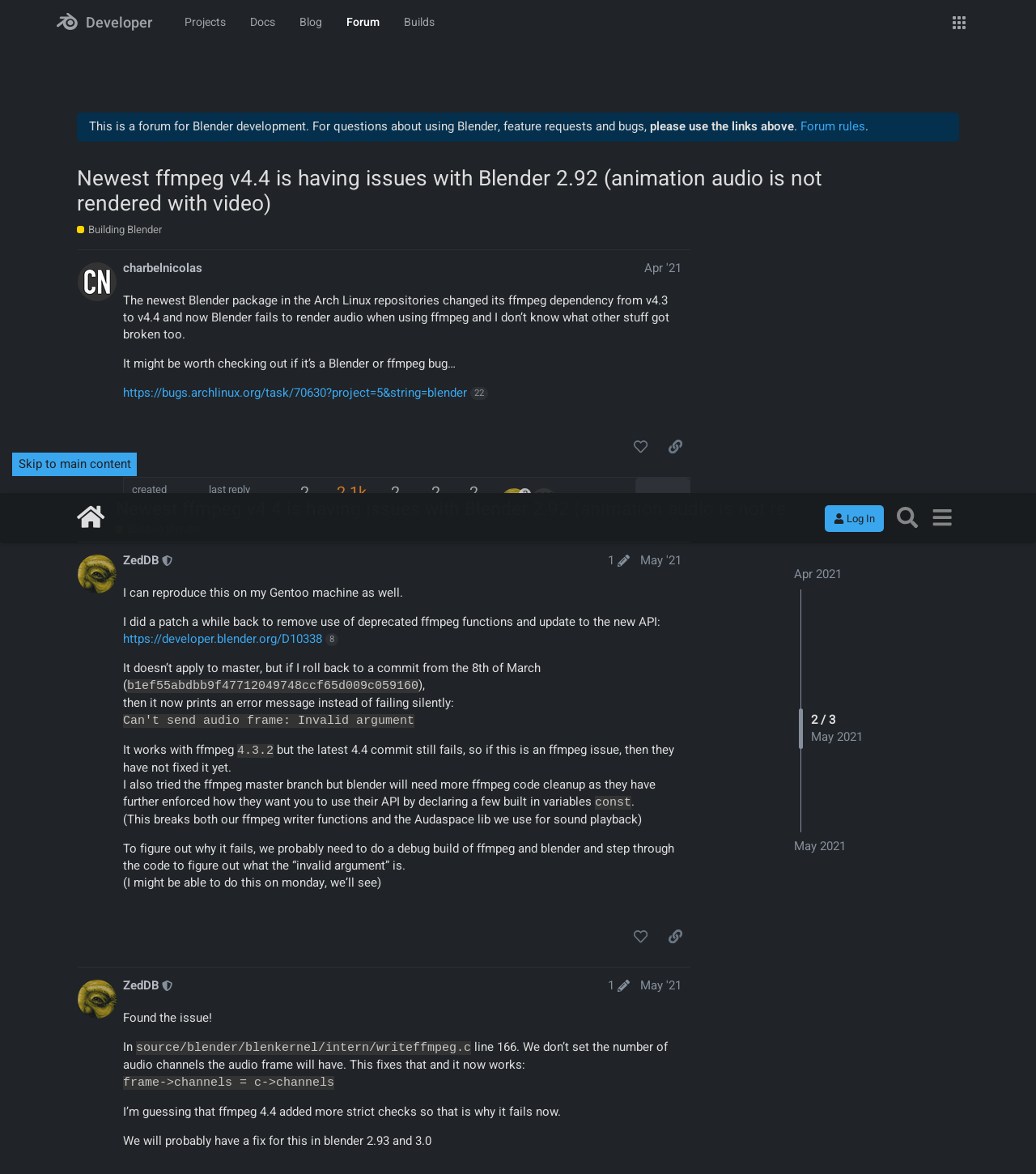Please find the bounding box coordinates of the section that needs to be clicked to achieve this instruction: "Like the post".

[0.604, 0.366, 0.633, 0.39]